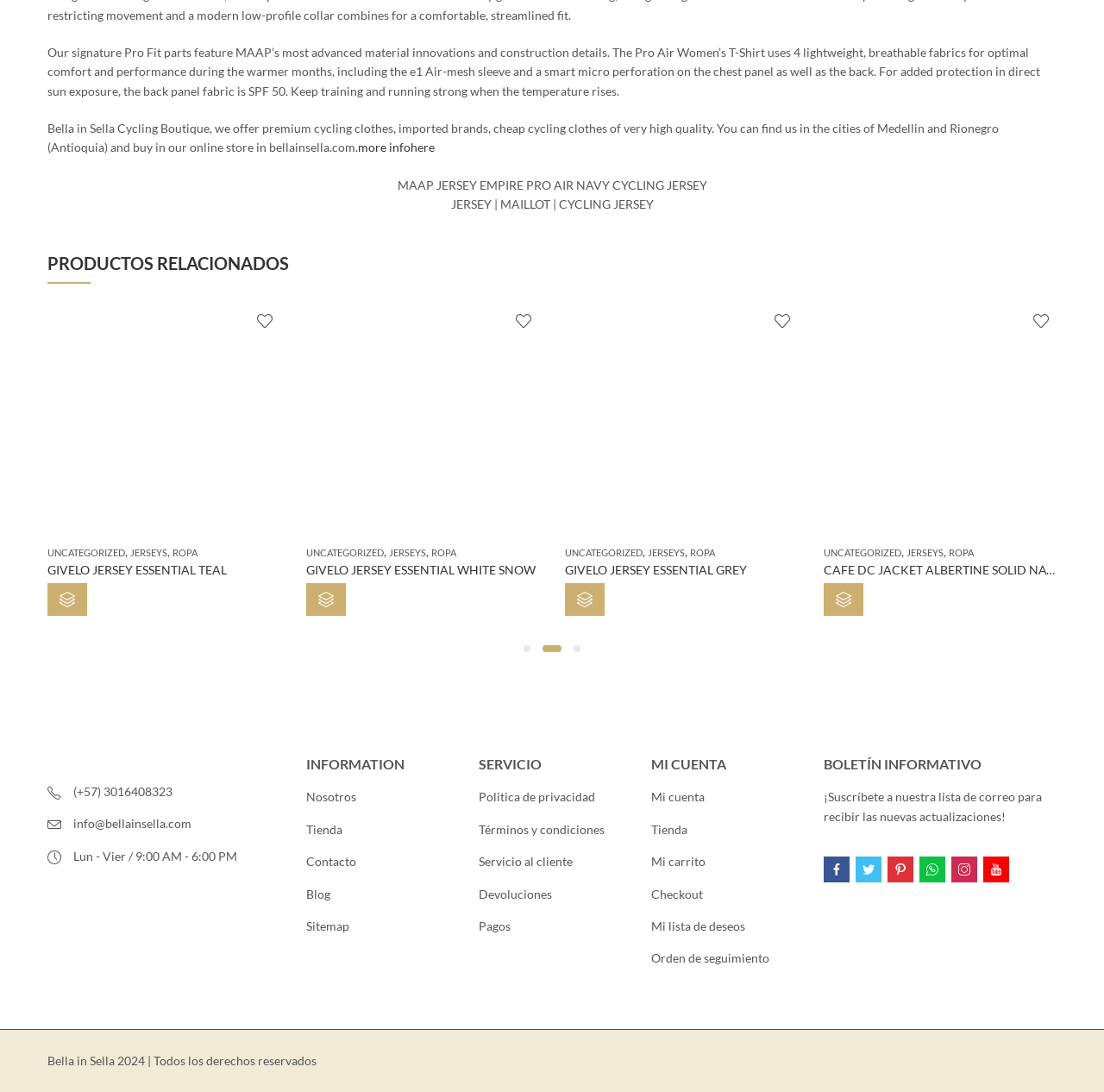Find the bounding box coordinates corresponding to the UI element with the description: "MET HELMET STRALE WHITE GLOSSY". The coordinates should be formatted as [left, top, right, bottom], with values as floats between 0 and 1.

[0.043, 0.515, 0.23, 0.528]